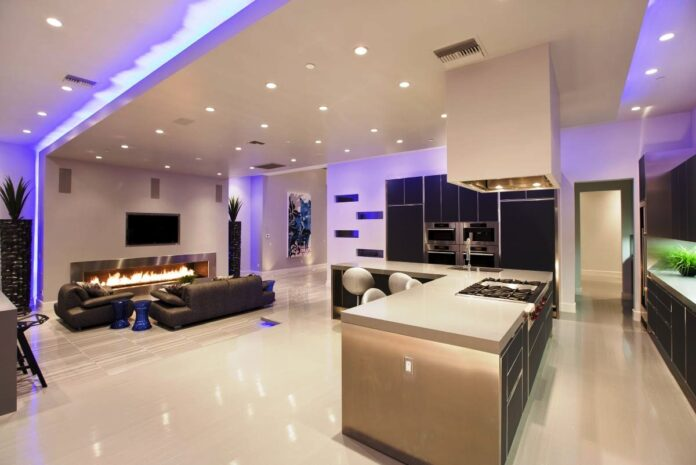Please give a one-word or short phrase response to the following question: 
What is the color of the cabinetry?

Rich navy